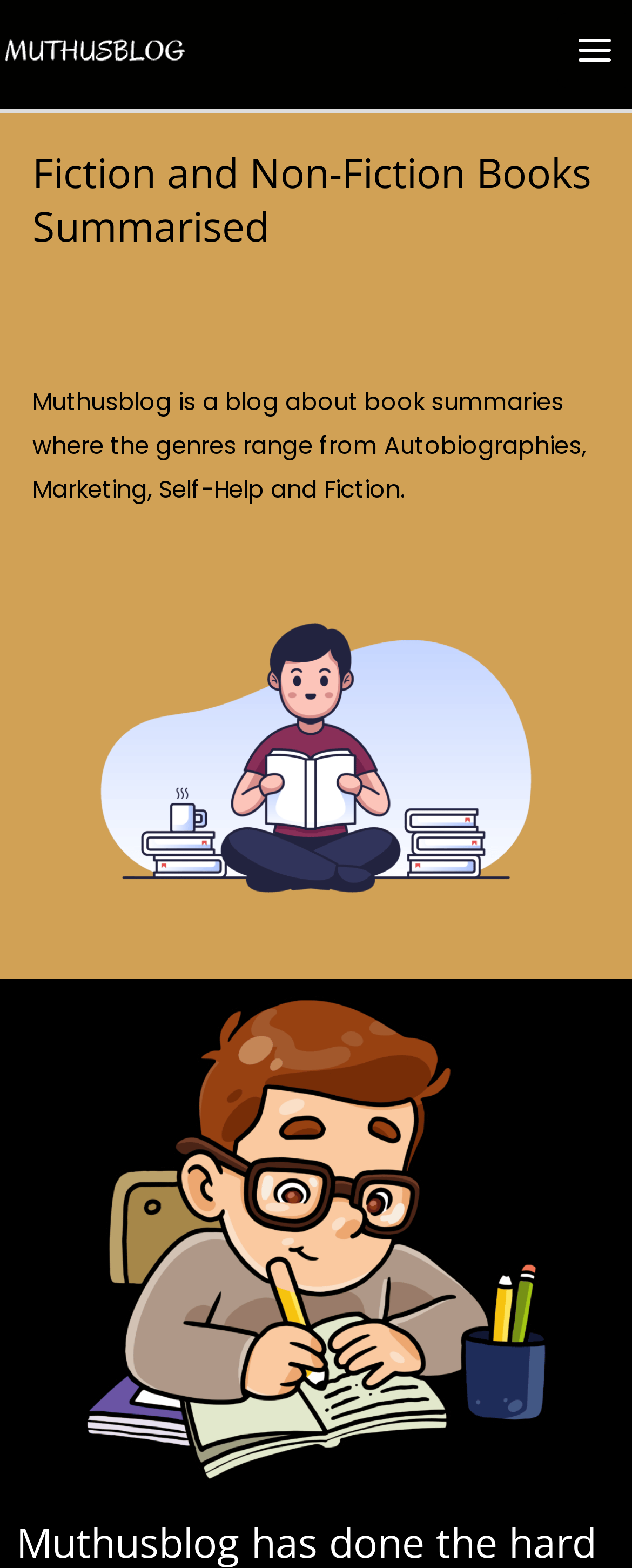Craft a detailed narrative of the webpage's structure and content.

The webpage is a blog called MuthusBlog, which is focused on book summaries across various genres such as Autobiographies, Marketing, Self-Help, and Fiction. At the top left corner, there is a link and an image, both labeled as "MuthusBlog", which likely serve as a logo or title for the blog. 

On the opposite side, at the top right corner, there is a button labeled "Main Menu" that is not expanded. When expanded, it reveals a section with a heading that reads "Fiction and Non-Fiction Books Summarised". Below the heading, there is a paragraph of text that summarizes the blog's purpose, which is to provide book summaries across various genres. 

Below the text, there is an image of a reading book illustration, which is likely a decorative element. Further down, there is another image with the text "Muthusblog has done the hard work for you", which may be a tagline or a promotional message for the blog.